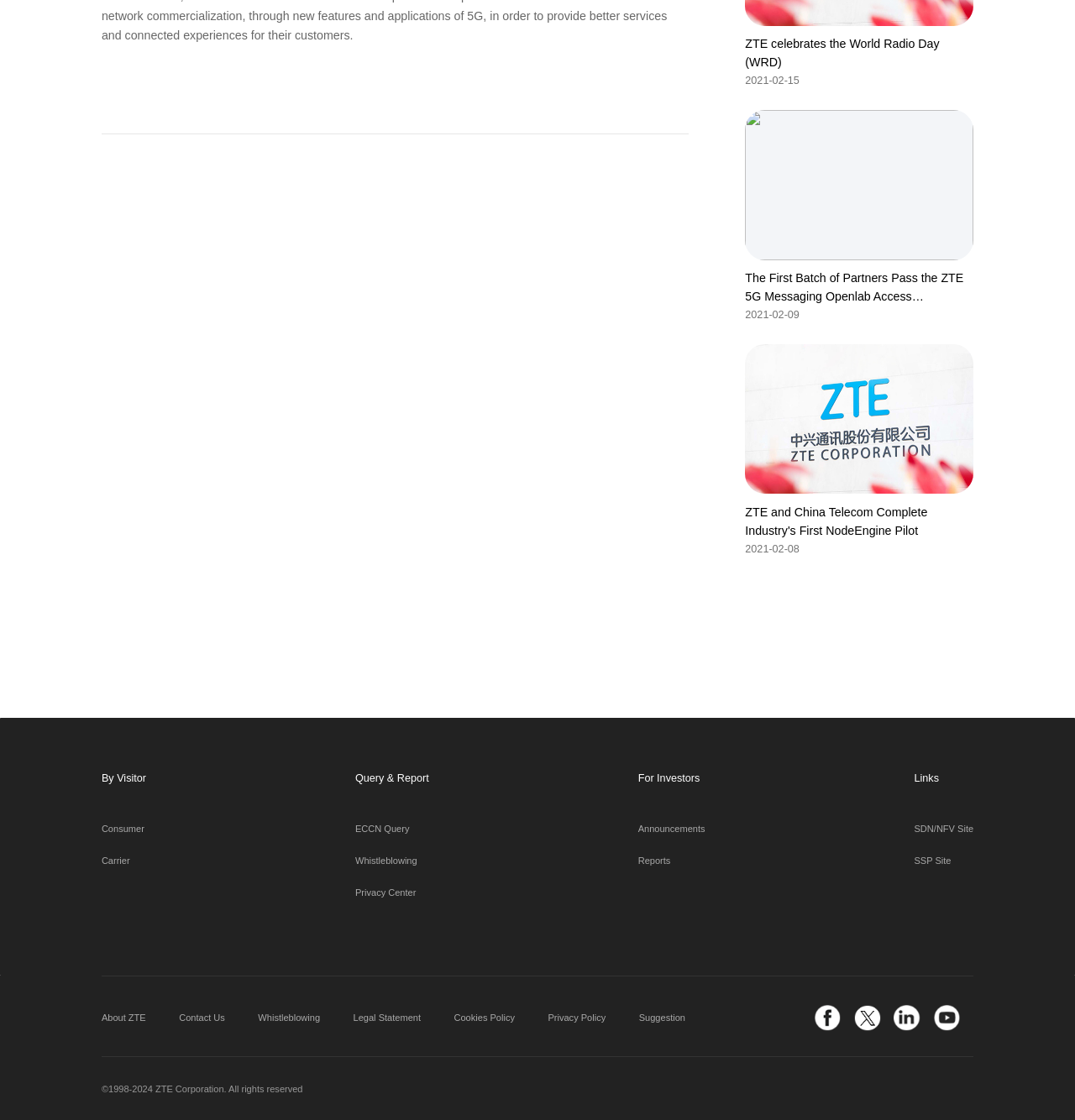Please find the bounding box for the following UI element description. Provide the coordinates in (top-left x, top-left y, bottom-right x, bottom-right y) format, with values between 0 and 1: Whistleblowing

[0.24, 0.903, 0.298, 0.915]